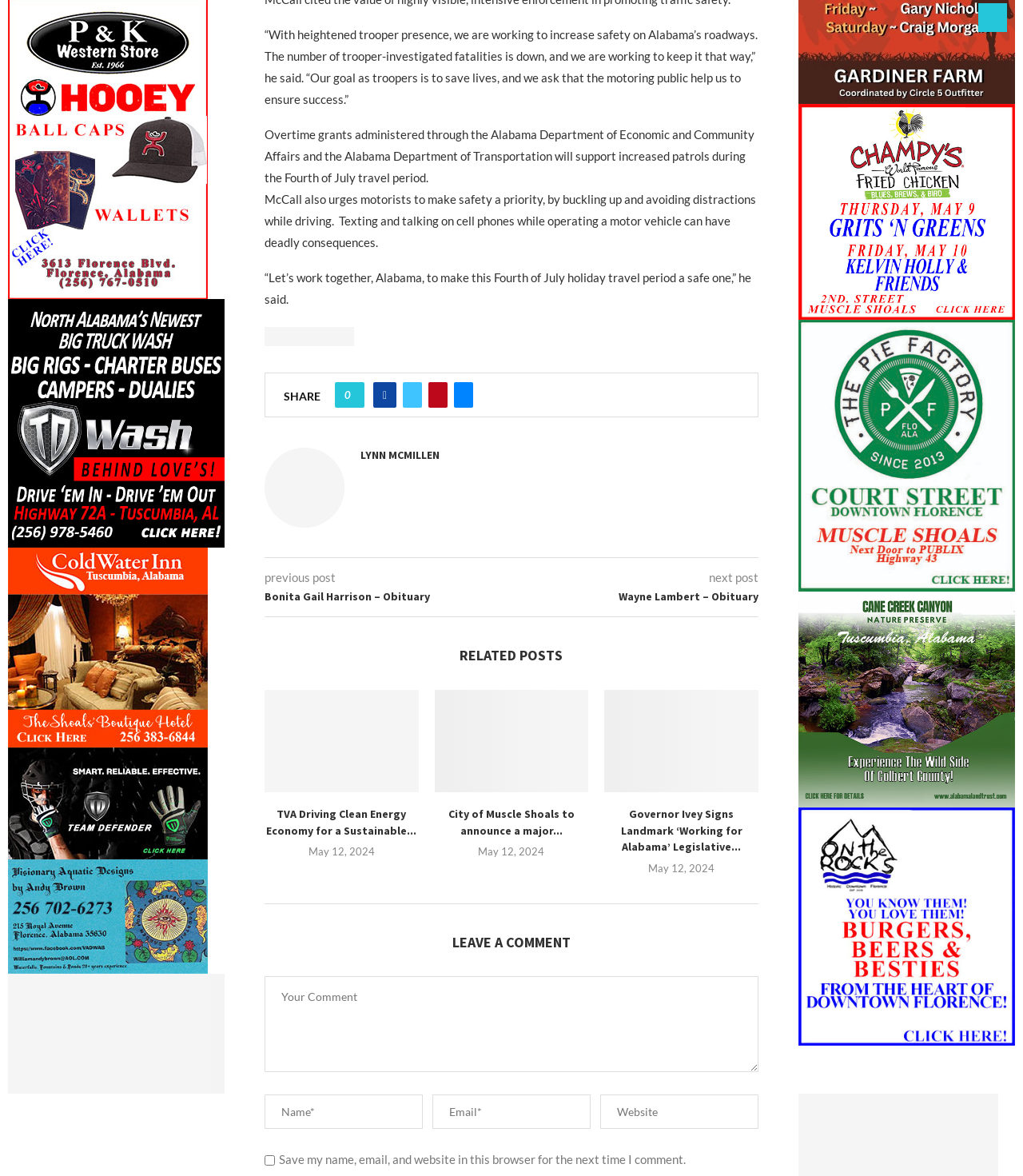Could you indicate the bounding box coordinates of the region to click in order to complete this instruction: "Share on Facebook".

[0.365, 0.325, 0.388, 0.347]